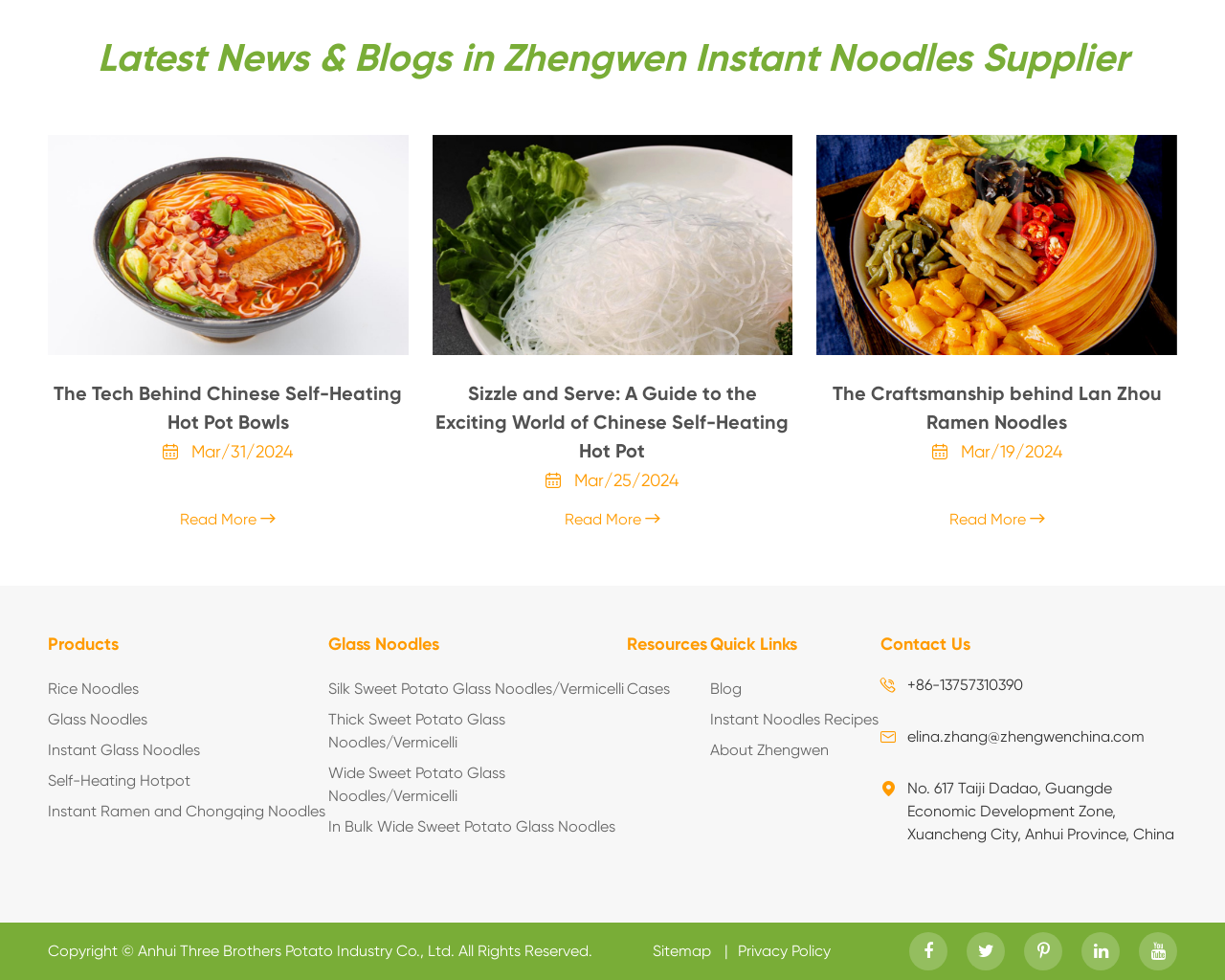Please find the bounding box coordinates of the section that needs to be clicked to achieve this instruction: "Learn about the tech behind Chinese self-heating hot pot bowls".

[0.039, 0.138, 0.333, 0.362]